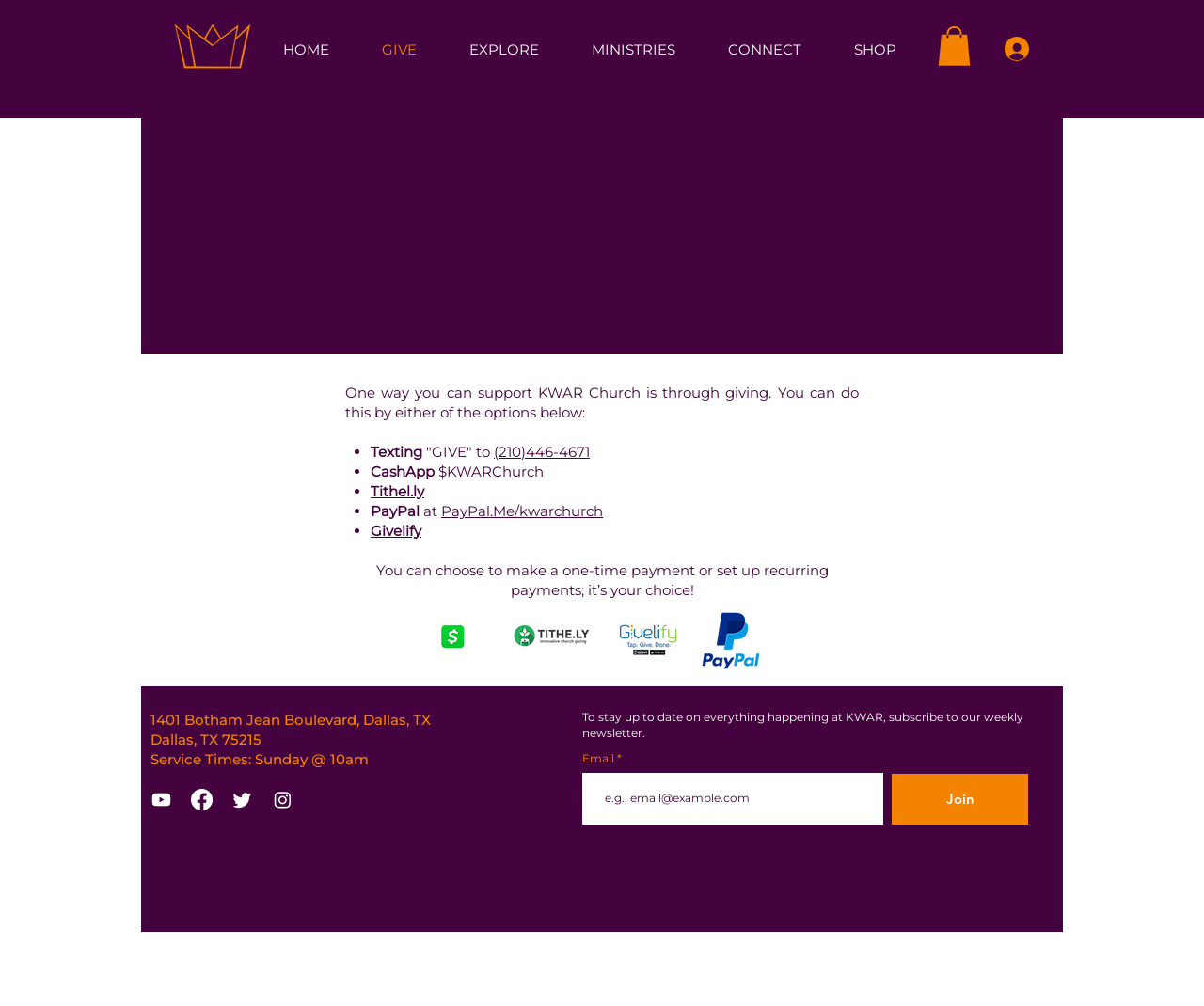Please locate the bounding box coordinates of the element's region that needs to be clicked to follow the instruction: "Click the 'HOME' link". The bounding box coordinates should be provided as four float numbers between 0 and 1, i.e., [left, top, right, bottom].

[0.213, 0.026, 0.295, 0.073]